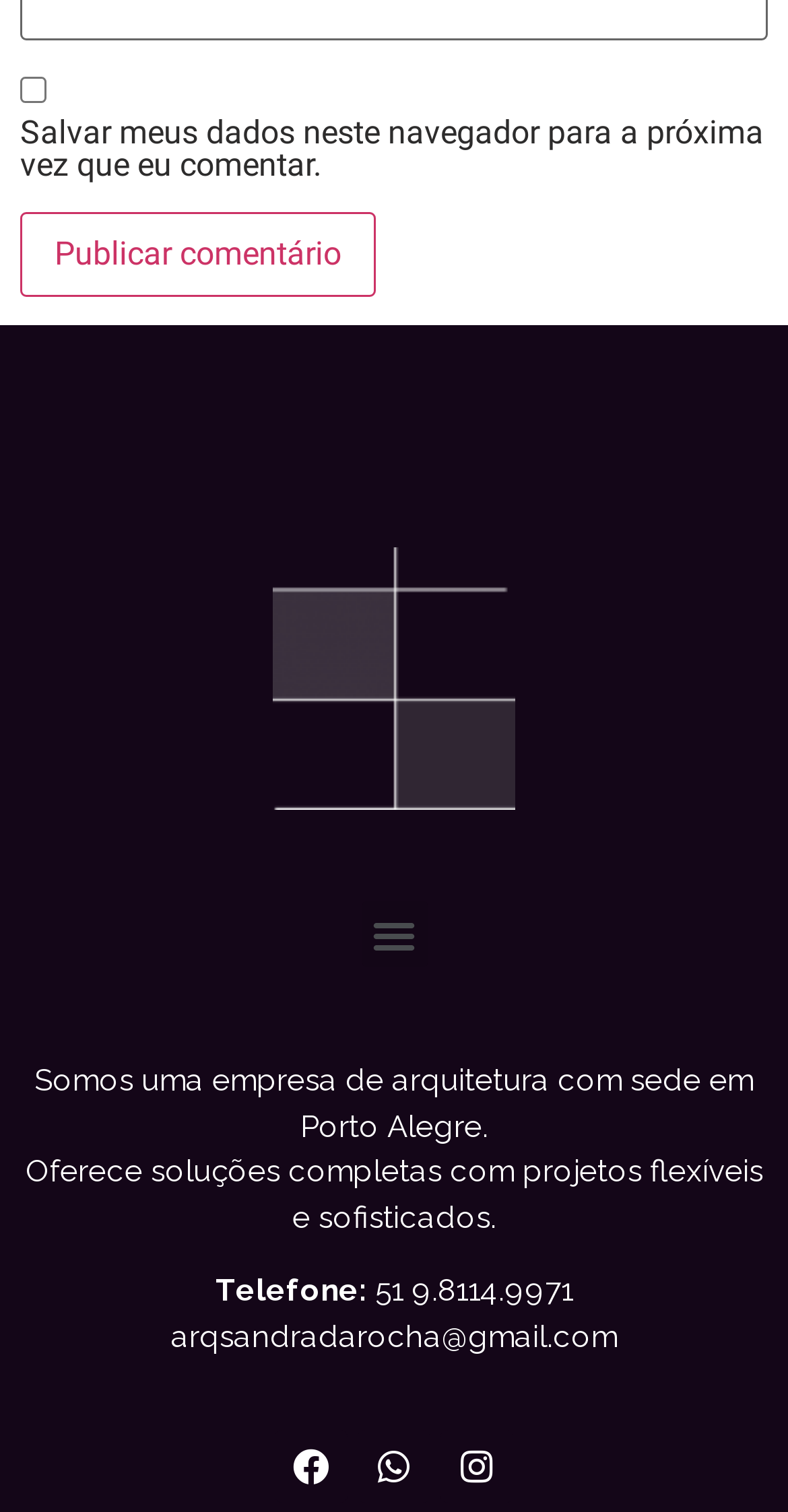Bounding box coordinates should be in the format (top-left x, top-left y, bottom-right x, bottom-right y) and all values should be floating point numbers between 0 and 1. Determine the bounding box coordinate for the UI element described as: alt="logo-favicon" title="logo-favicon"

[0.346, 0.362, 0.654, 0.536]